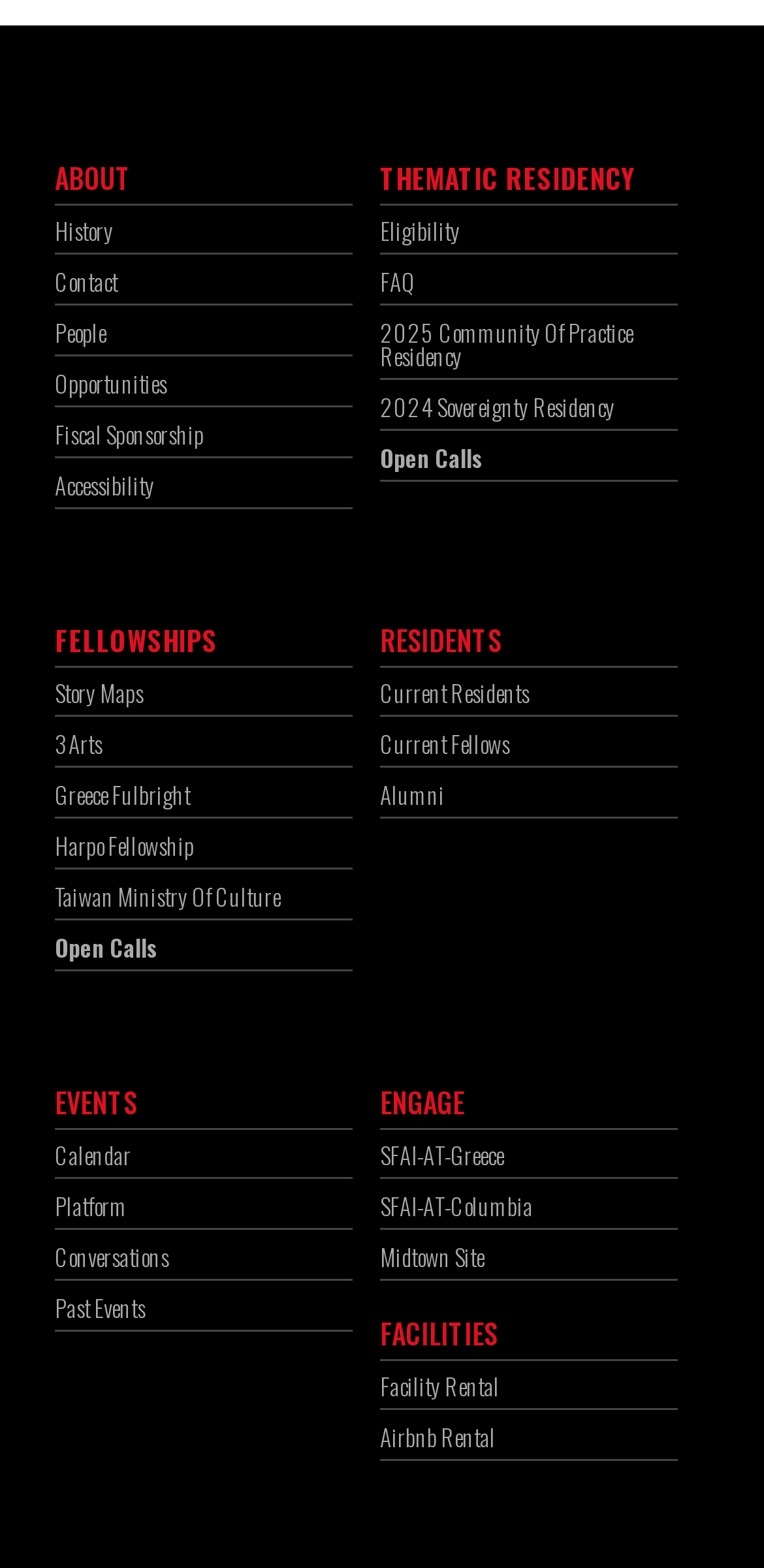Determine the coordinates of the bounding box for the clickable area needed to execute this instruction: "Explore FACILITIES options".

[0.497, 0.837, 0.651, 0.863]